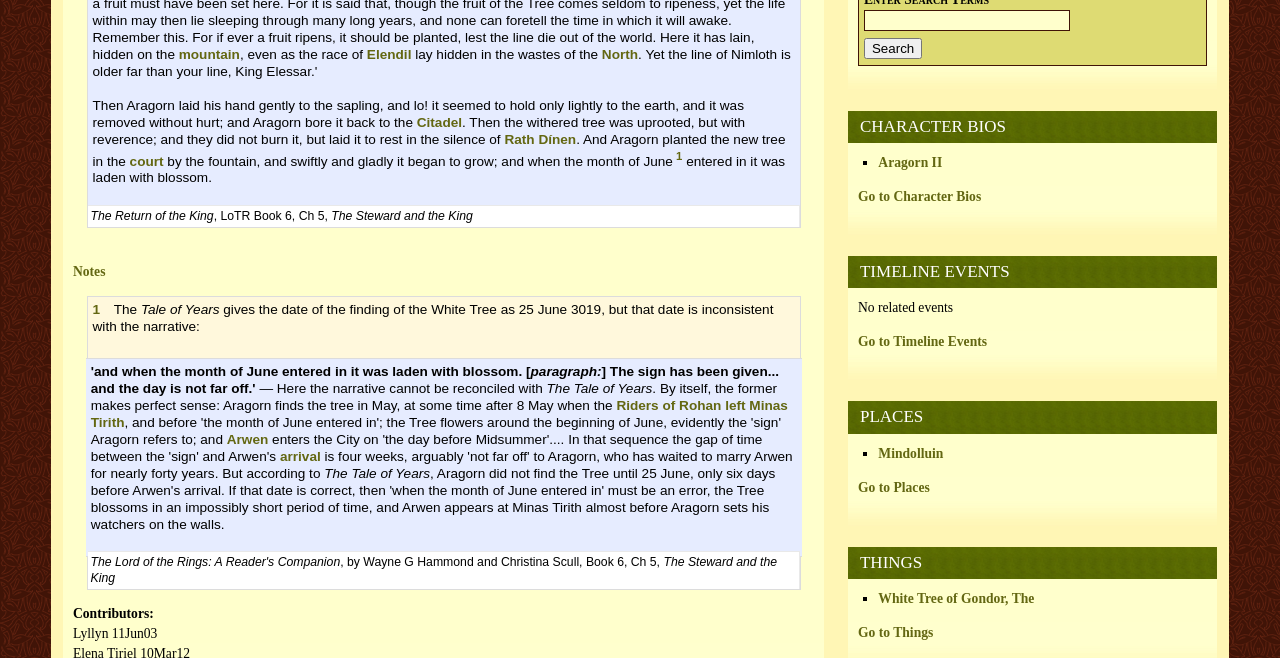Provide the bounding box coordinates in the format (top-left x, top-left y, bottom-right x, bottom-right y). All values are floating point numbers between 0 and 1. Determine the bounding box coordinate of the UI element described as: Go to Things

[0.67, 0.95, 0.729, 0.973]